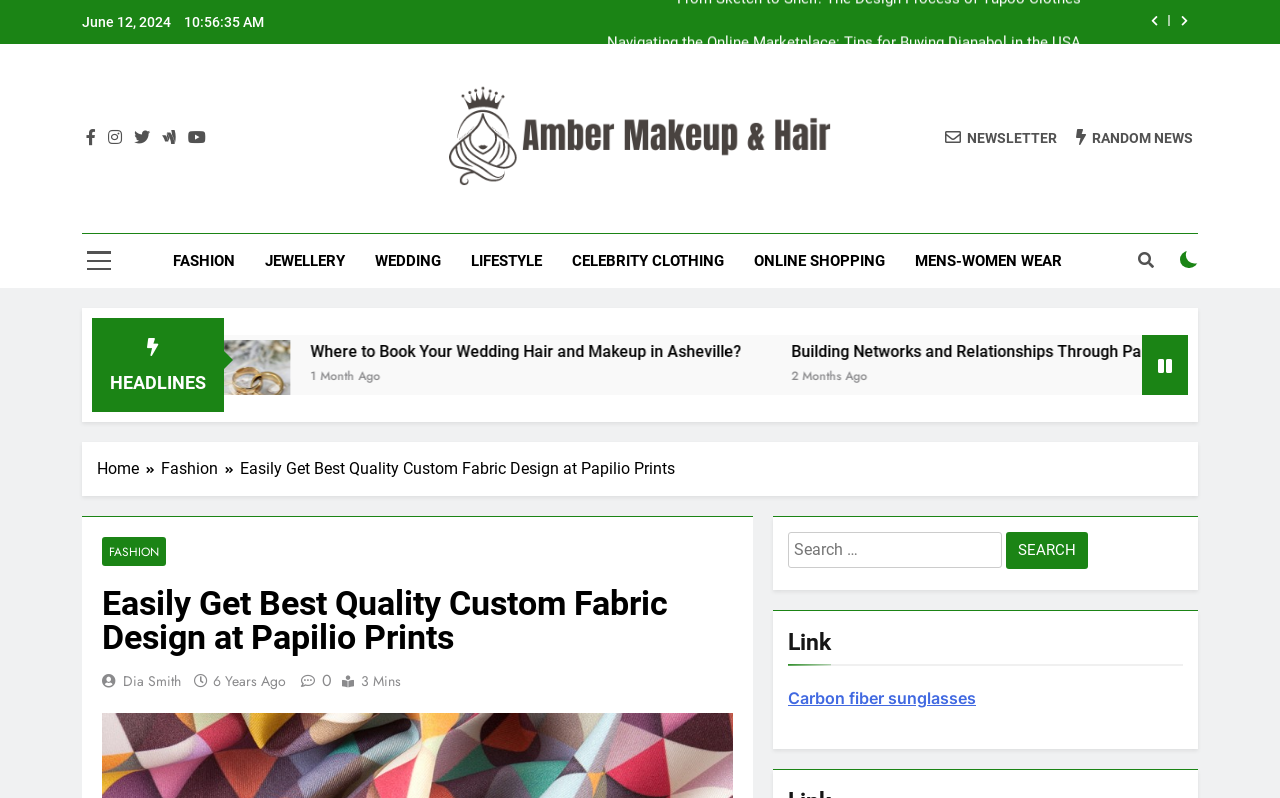Please determine the bounding box coordinates of the element to click in order to execute the following instruction: "Search for something". The coordinates should be four float numbers between 0 and 1, specified as [left, top, right, bottom].

[0.616, 0.666, 0.783, 0.712]